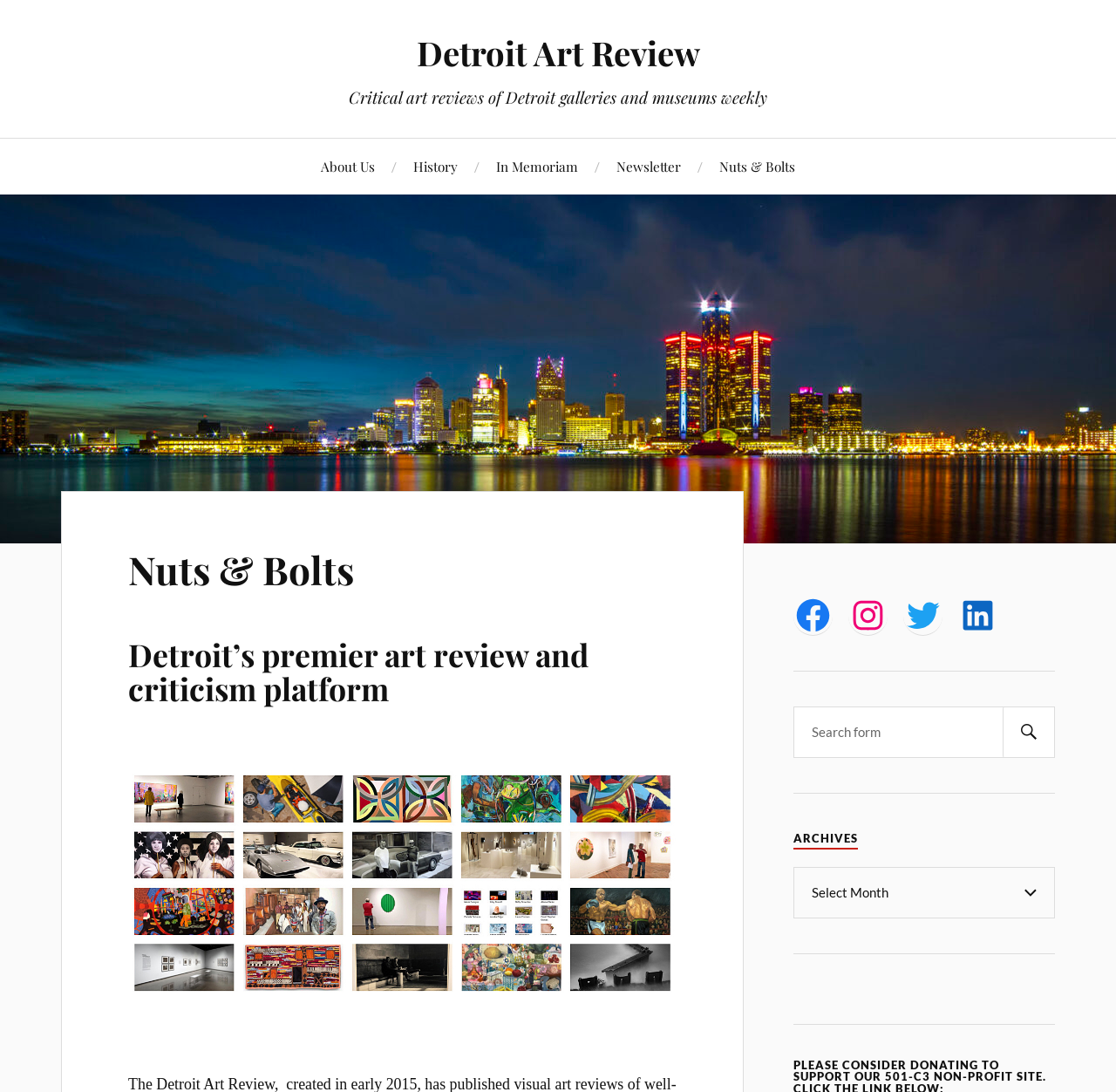What is the name of the section that allows users to access past reviews?
Please provide a single word or phrase as the answer based on the screenshot.

ARCHIVES